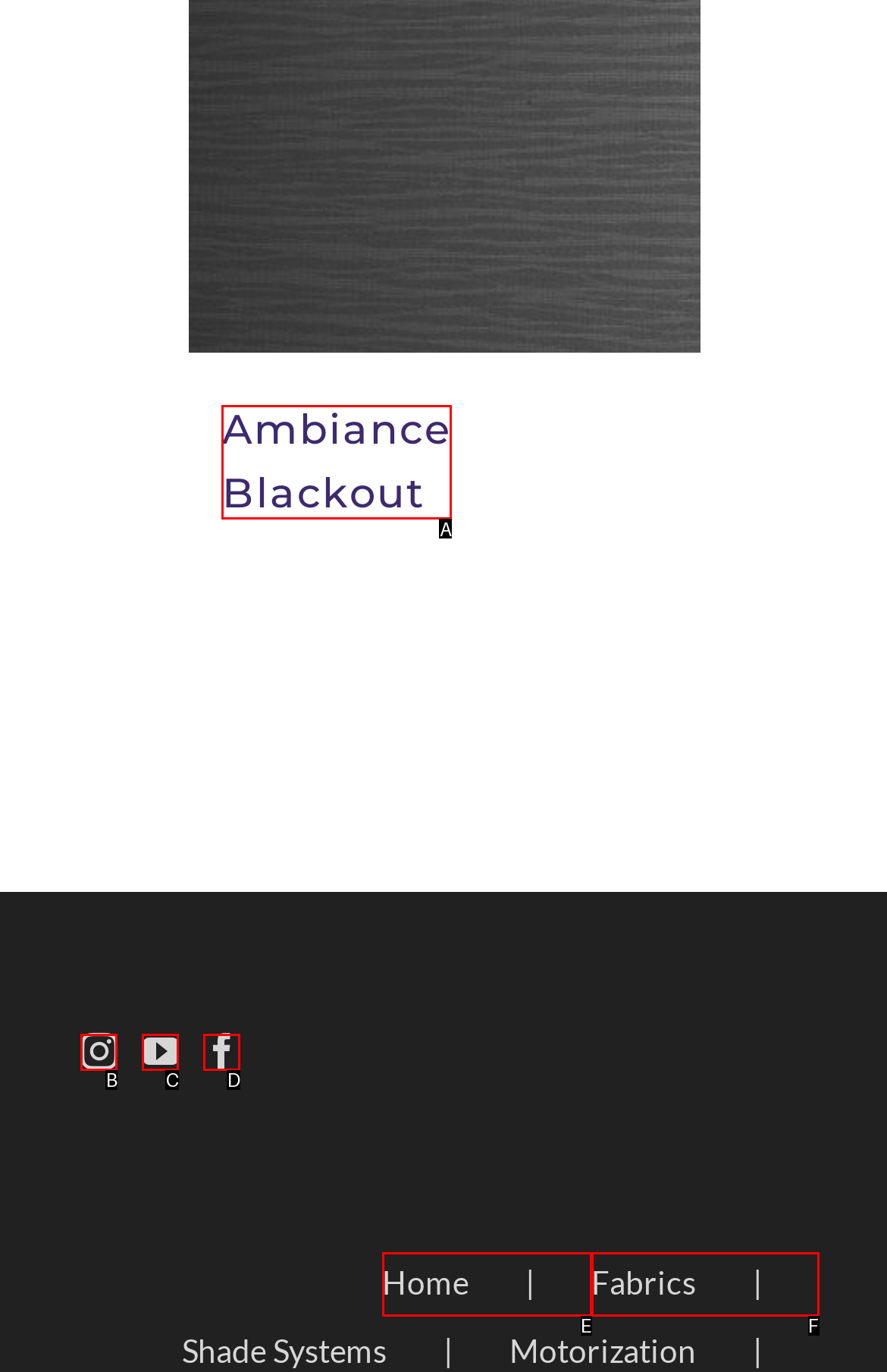Which option aligns with the description: Country Matrix? Respond by selecting the correct letter.

None